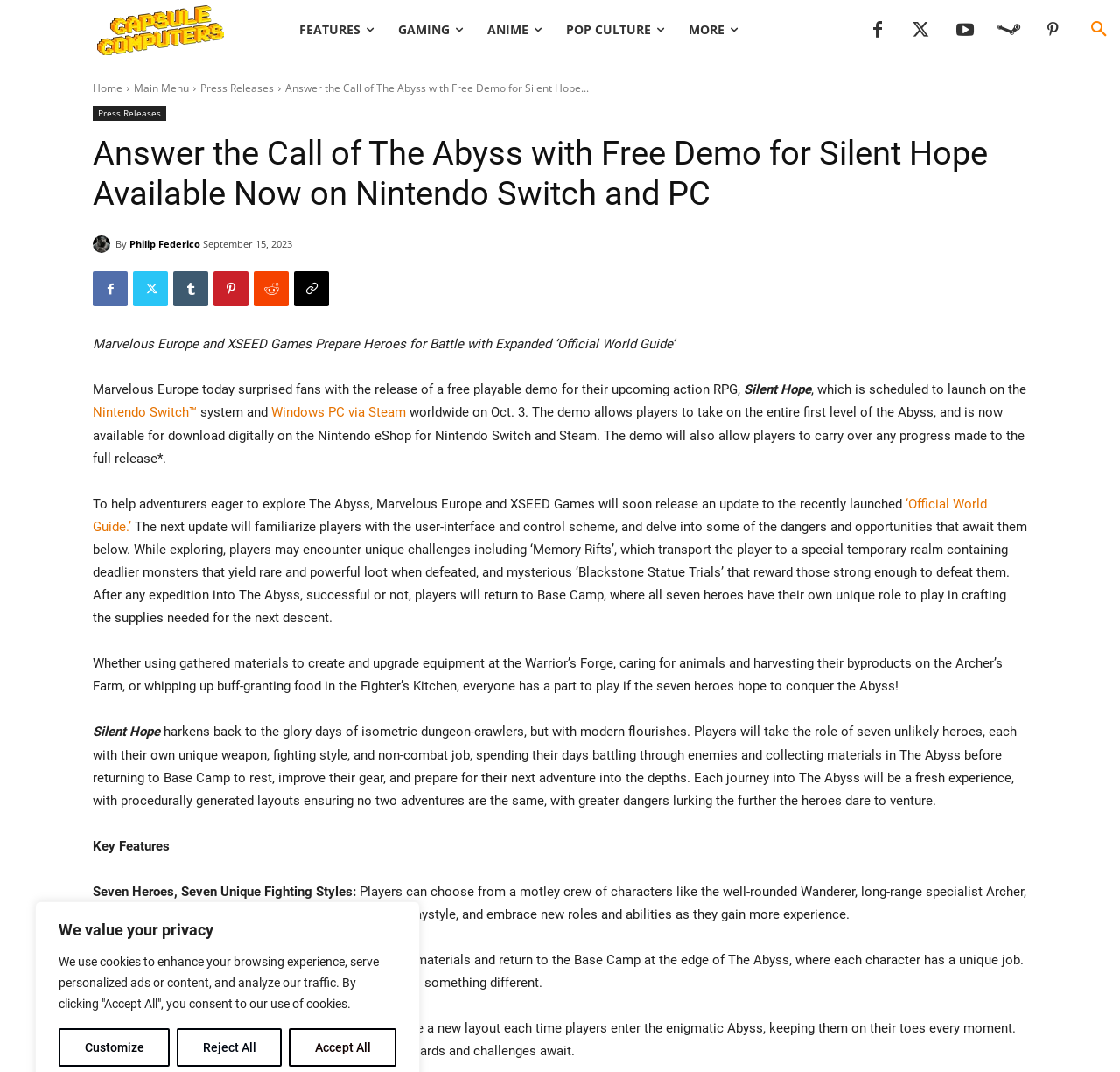Provide a thorough and detailed response to the question by examining the image: 
What is the name of the publisher releasing the game?

I found the answer by reading the text content of the webpage, specifically the sentence 'Marvelous Europe and XSEED Games Prepare Heroes for Battle with Expanded ‘Official World Guide’’.